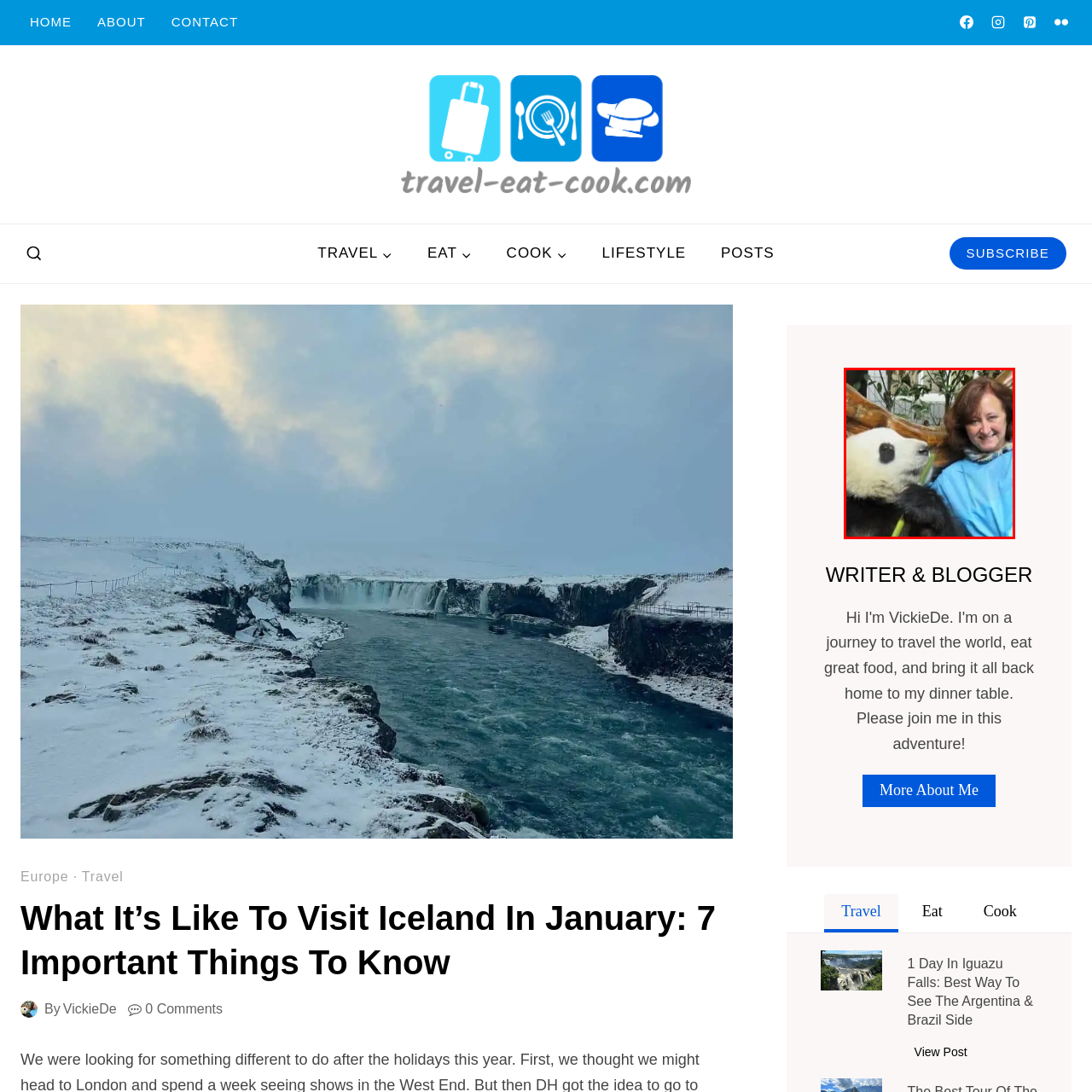What is the woman wearing?
View the image contained within the red box and provide a one-word or short-phrase answer to the question.

Light blue cover-up